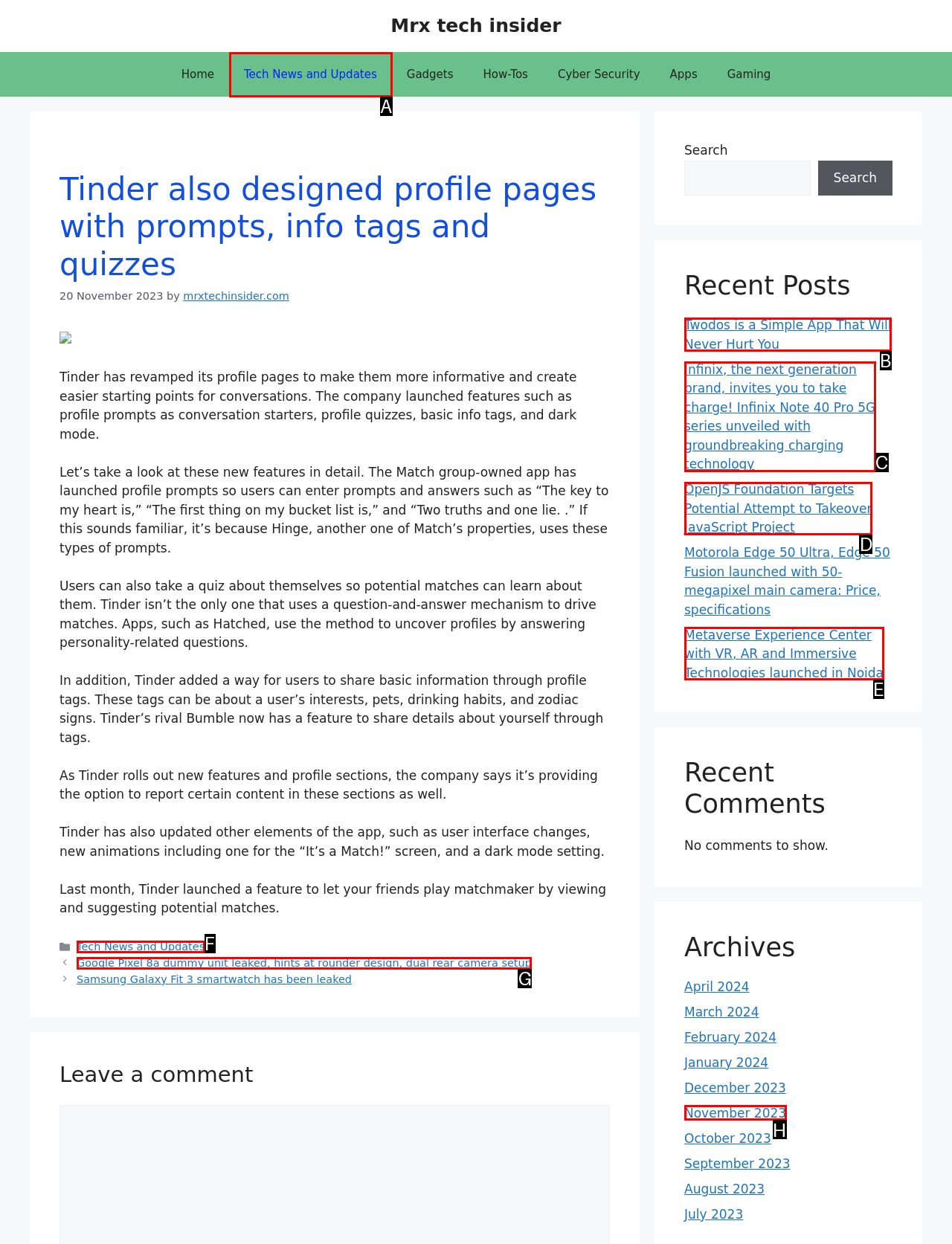Determine the HTML element to be clicked to complete the task: Read the 'Tech News and Updates' article. Answer by giving the letter of the selected option.

A